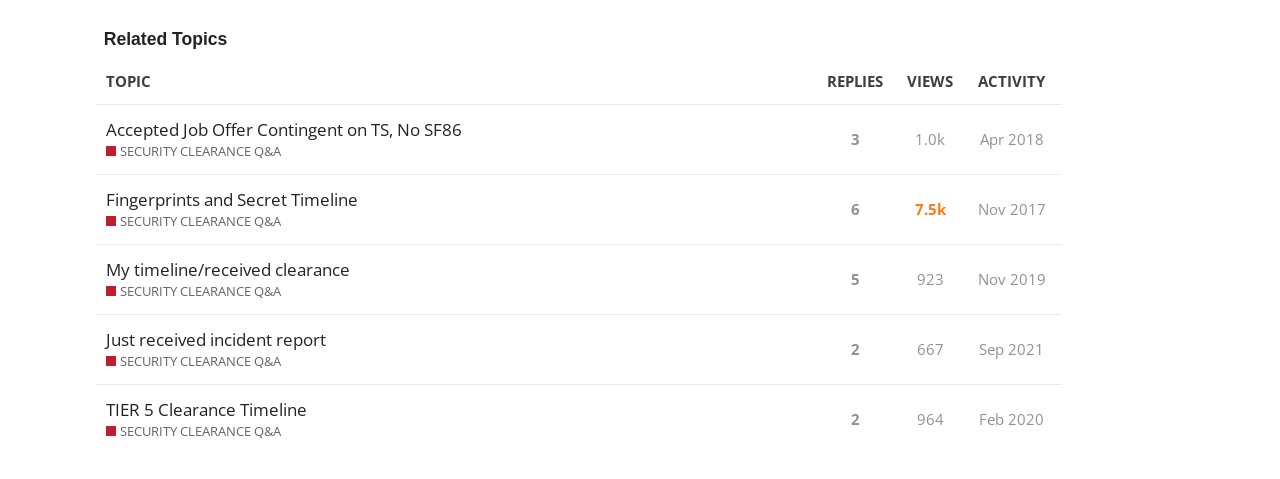Please identify the bounding box coordinates of the area I need to click to accomplish the following instruction: "View topic 'Accepted Job Offer Contingent on TS, No SF86 SECURITY CLEARANCE Q&A'".

[0.075, 0.243, 0.639, 0.364]